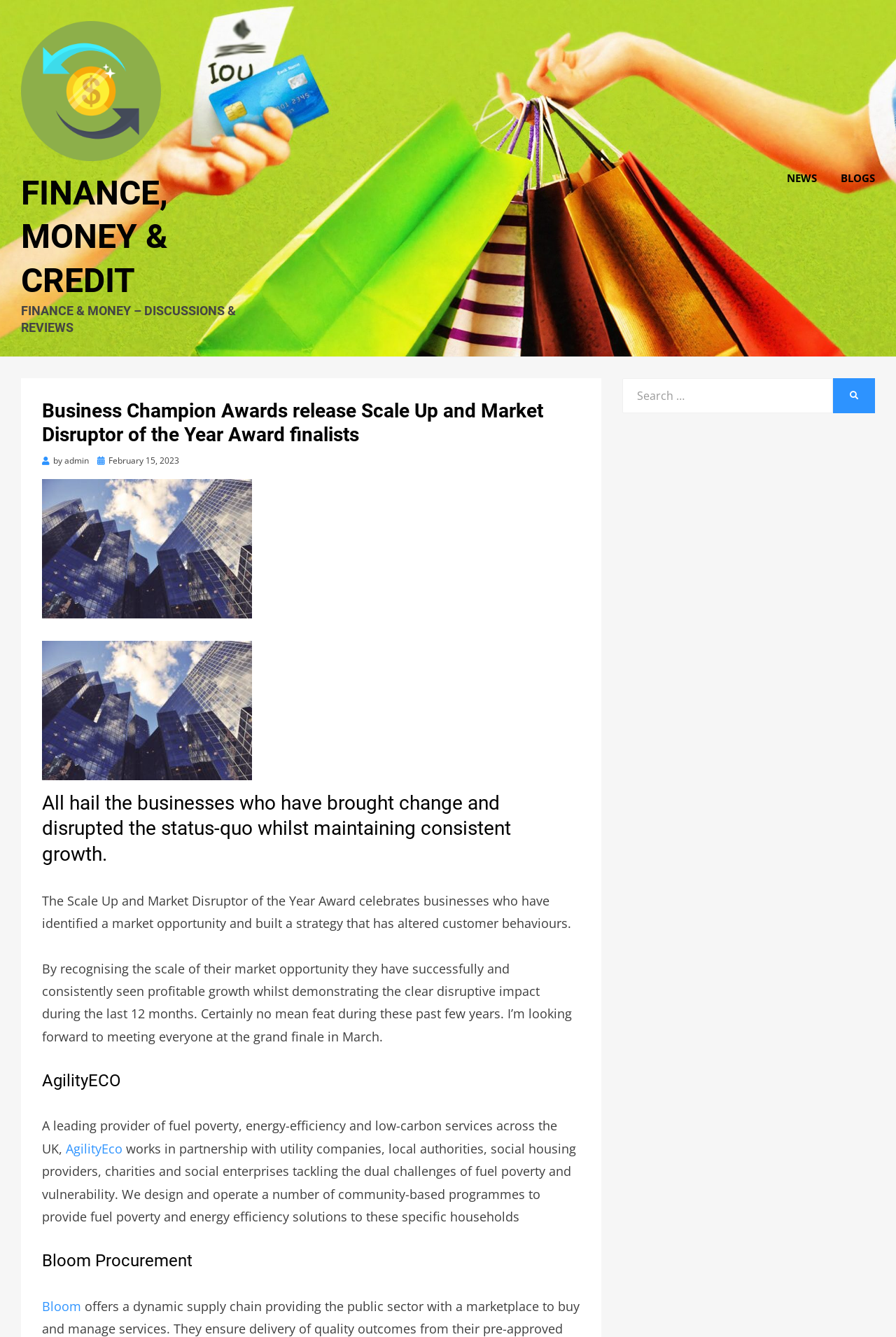Please provide a comprehensive response to the question below by analyzing the image: 
What is the name of the company that provides fuel poverty and energy-efficiency services?

I determined the name of the company by reading the text 'A leading provider of fuel poverty, energy-efficiency and low-carbon services across the UK,' which is followed by the link 'AgilityEco', suggesting that AgilityECO is the name of the company.